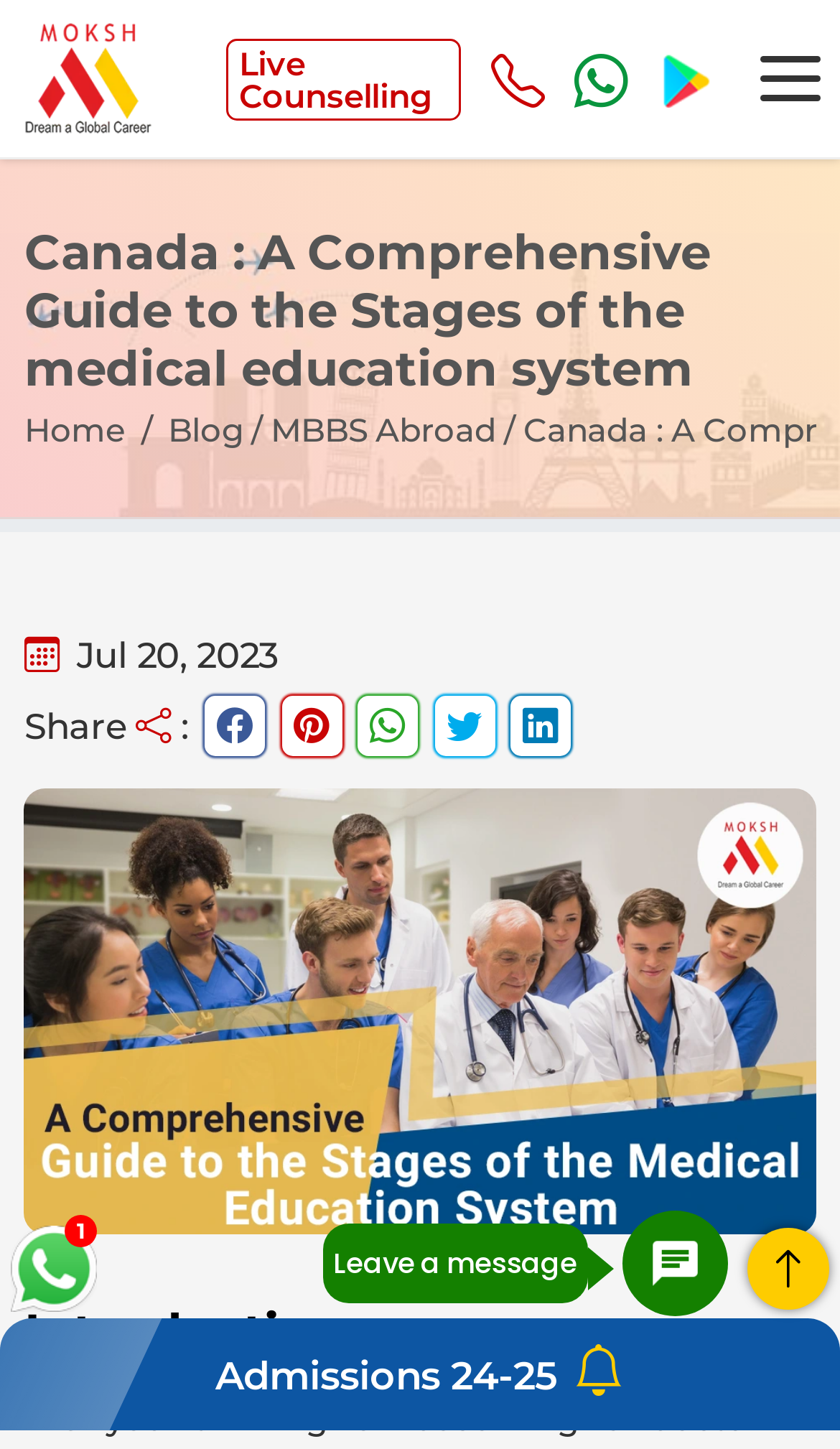What is the topic of the comprehensive guide?
Using the image, elaborate on the answer with as much detail as possible.

The comprehensive guide is about the stages of medical education system in Canada, as indicated by the heading 'Canada : A Comprehensive Guide to the Stages of the medical education system'.